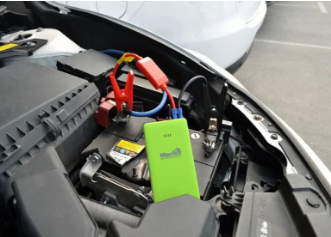Use a single word or phrase to answer the question: What is the purpose of a jumper starter?

to jump-start a vehicle